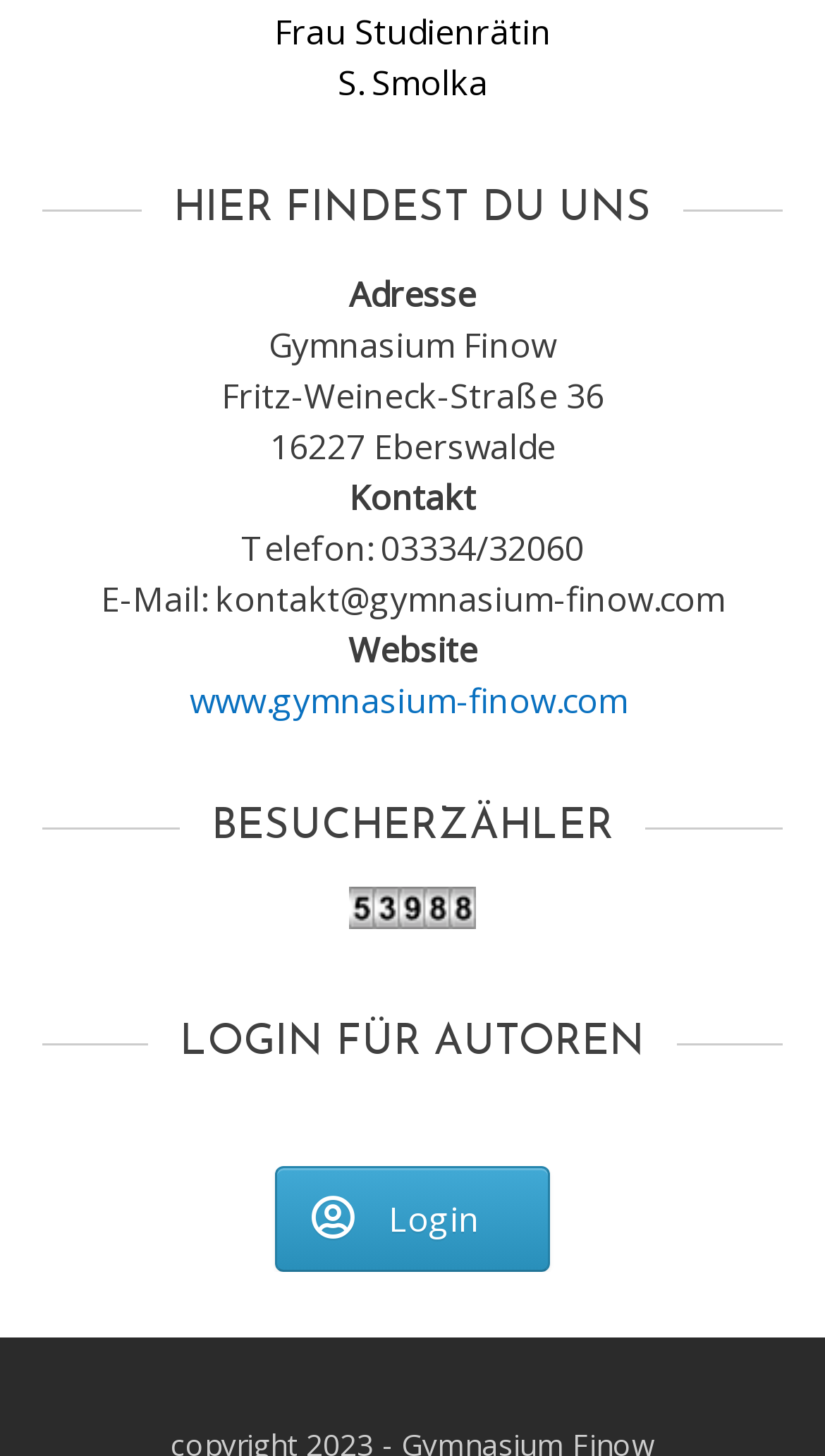Please study the image and answer the question comprehensively:
What is the name of the school?

The name of the school can be found in the address section of the webpage, where it is written as 'Gymnasium Finow'.